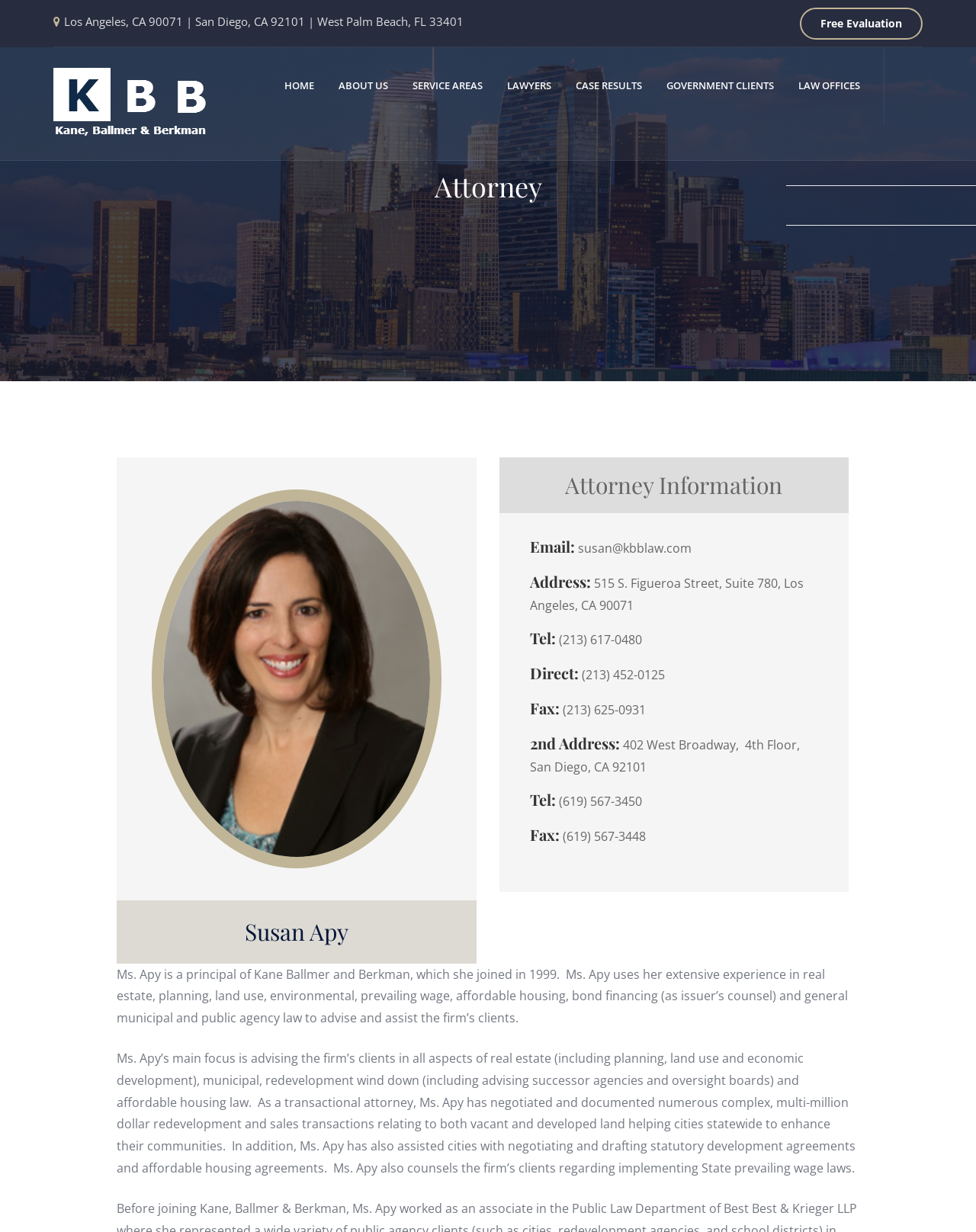Determine the bounding box coordinates of the clickable region to execute the instruction: "Contact Susan Apy via email". The coordinates should be four float numbers between 0 and 1, denoted as [left, top, right, bottom].

[0.589, 0.438, 0.712, 0.452]